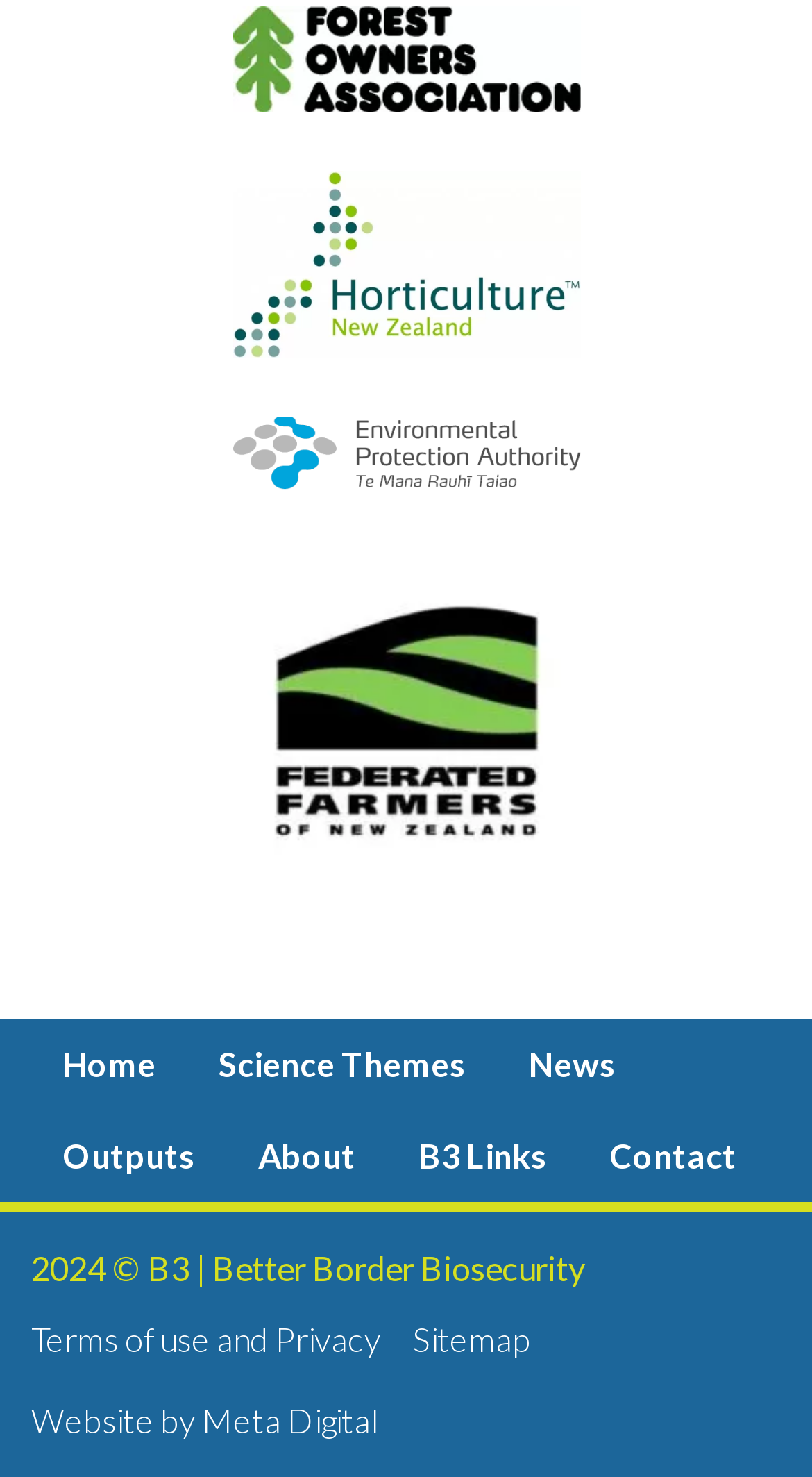Find the bounding box coordinates for the element that must be clicked to complete the instruction: "Go to MAIN MENU". The coordinates should be four float numbers between 0 and 1, indicated as [left, top, right, bottom].

None